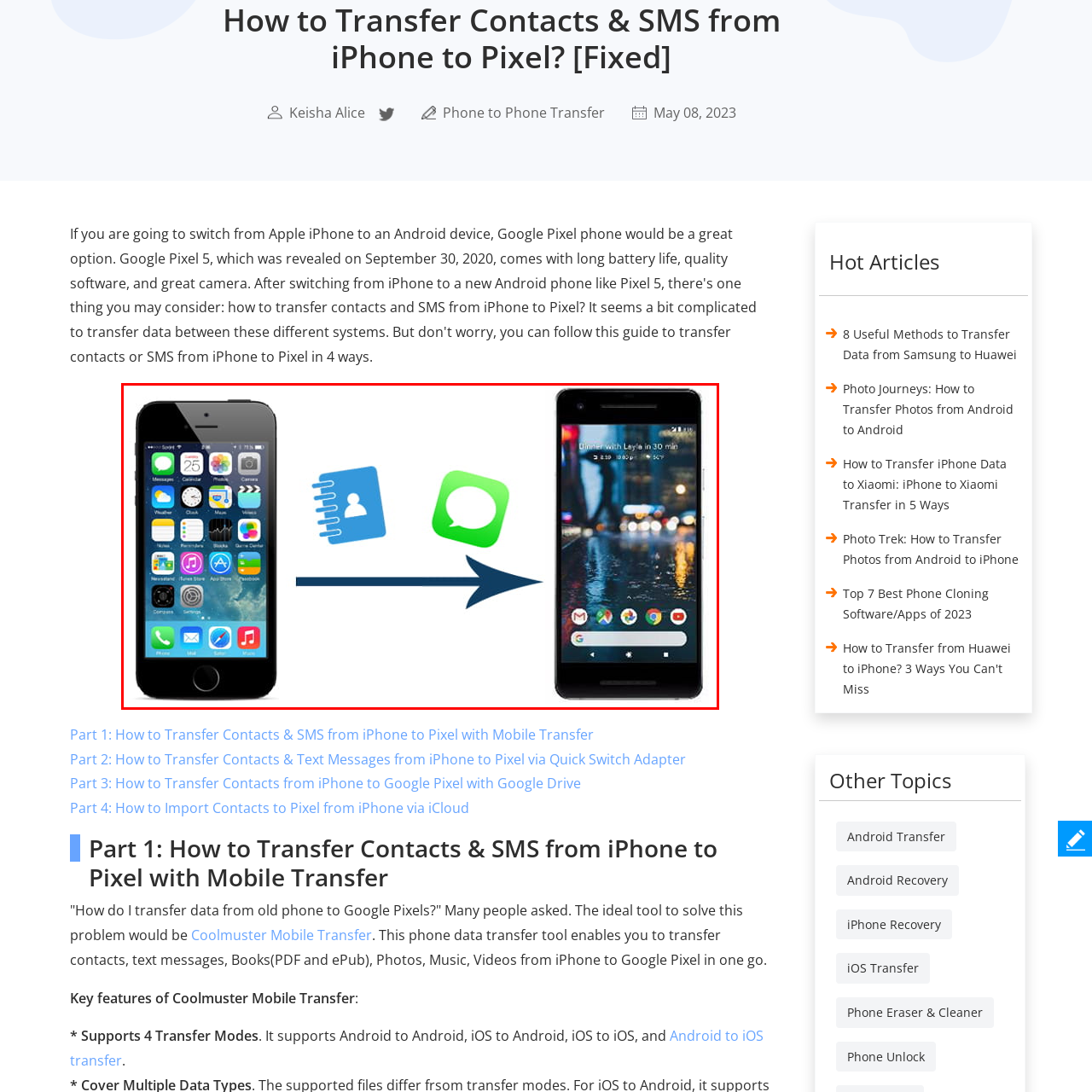What is the destination device of the data transfer?
Direct your attention to the image inside the red bounding box and provide a detailed explanation in your answer.

On the right, the Google Pixel is shown with its home screen and a blurred background, emphasizing the destination of the transfer, where the contacts and messages are being migrated to.